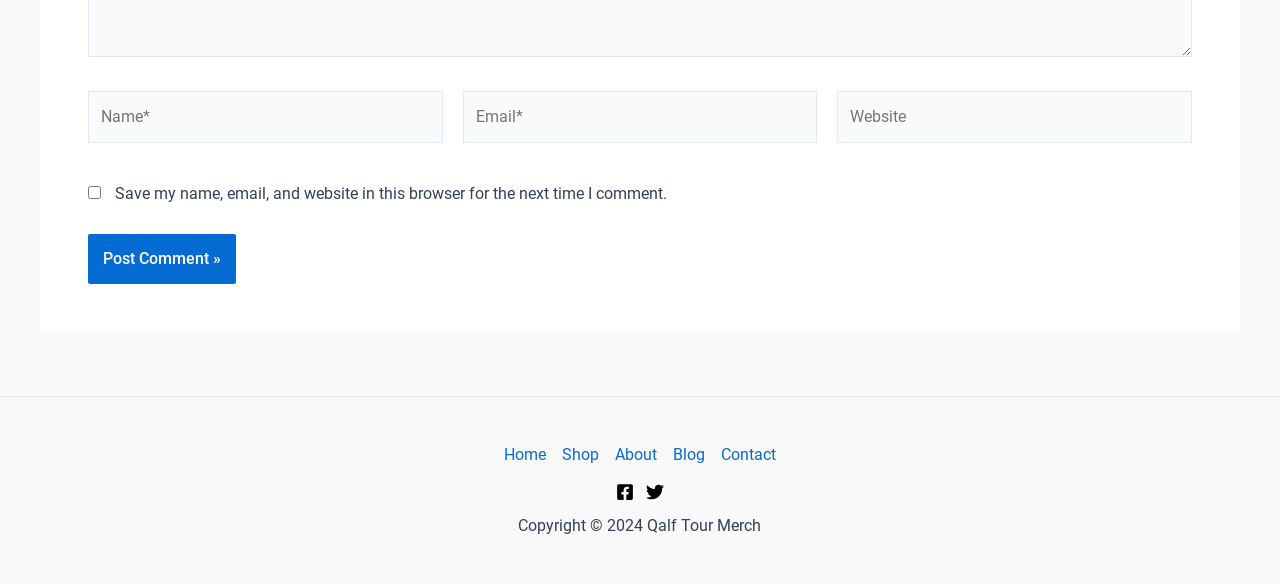Please specify the coordinates of the bounding box for the element that should be clicked to carry out this instruction: "Click the post comment button". The coordinates must be four float numbers between 0 and 1, formatted as [left, top, right, bottom].

[0.069, 0.401, 0.184, 0.487]